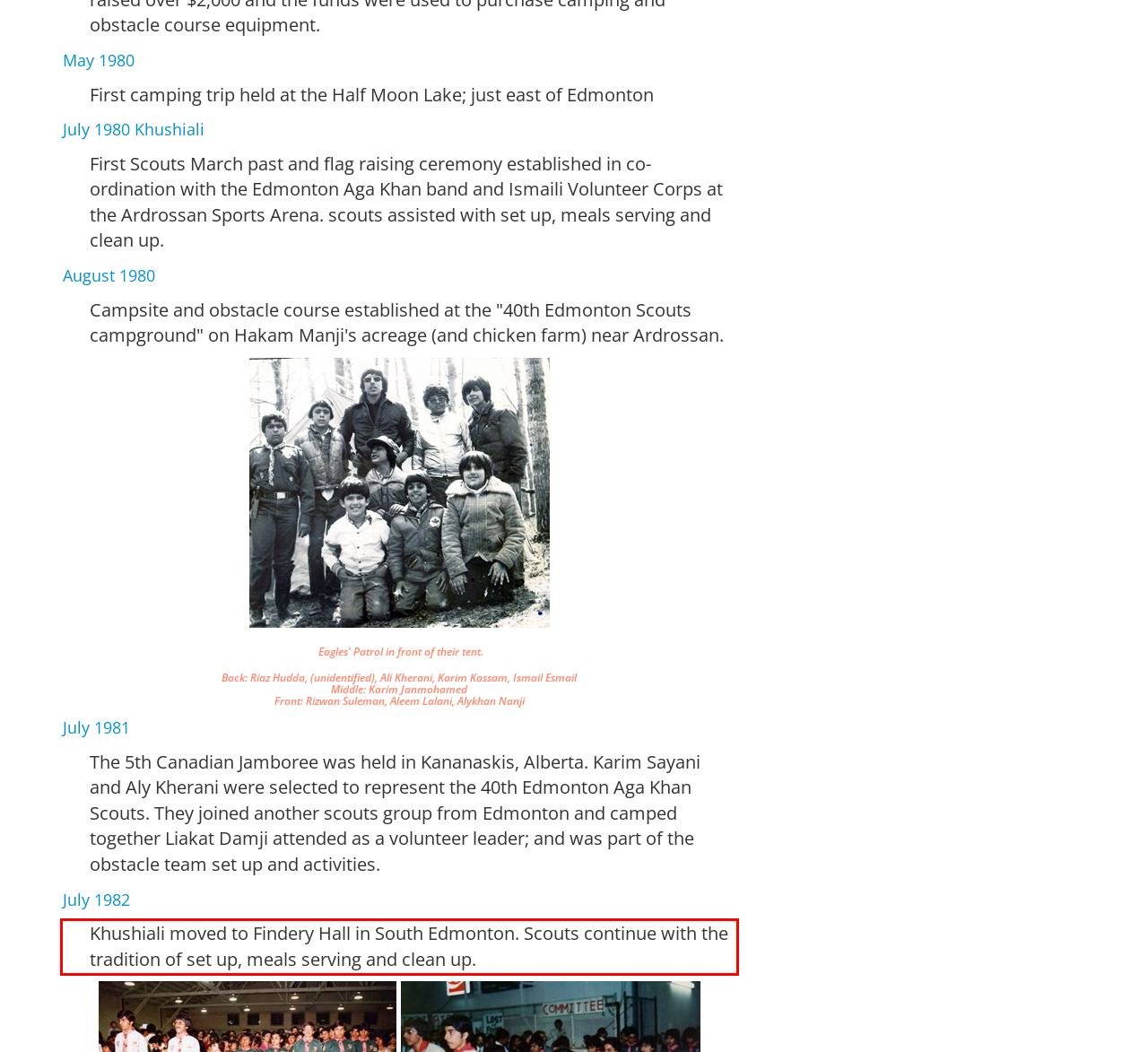You have a screenshot of a webpage, and there is a red bounding box around a UI element. Utilize OCR to extract the text within this red bounding box.

Khushiali moved to Findery Hall in South Edmonton. Scouts continue with the tradition of set up, meals serving and clean up.